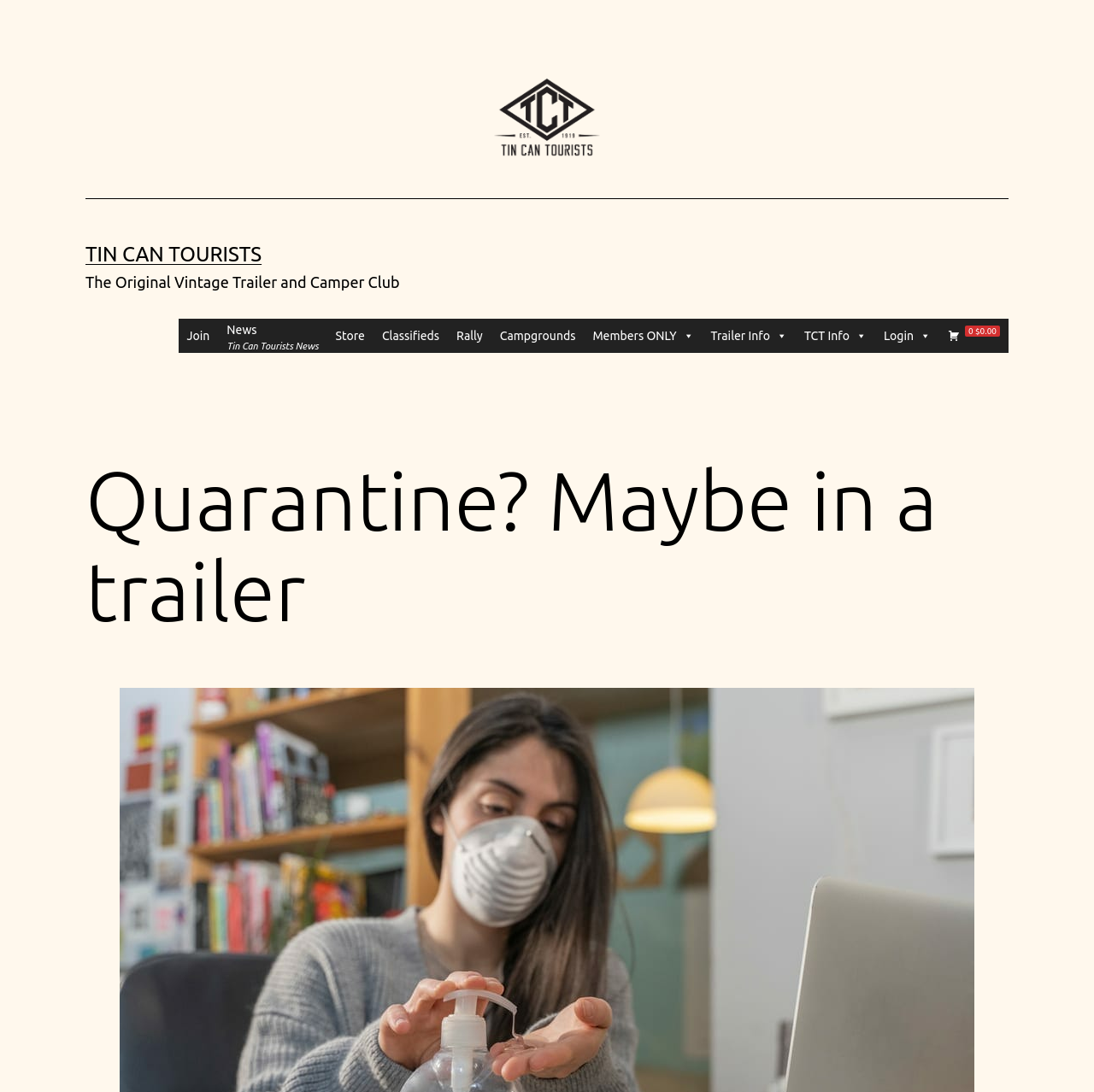Write an extensive caption that covers every aspect of the webpage.

The webpage appears to be the official website of Tin Can Tourists, a vintage trailer and camper club. At the top left, there is a logo of Tin Can Tourists, which is an image with a link to the website's homepage. Next to the logo, there is a text "The Original Vintage Trailer and Camper Club" that describes the organization.

Below the logo and the text, there is a primary navigation menu that spans across the top of the page. The menu consists of 8 links: "Join", "News Tin Can Tourists News", "Store", "Classifieds", "Rally", "Campgrounds", "Members ONLY", and "Trailer Info", "TCT Info", and "Login". Each link has a distinct position, with "Join" on the left and "Login" on the right.

The main content of the webpage is a heading that reads "Quarantine? Maybe in a trailer", which is centered at the top of the page. There is also a shopping cart icon with a text "$0.00" at the top right corner of the page.

Overall, the webpage has a simple and organized layout, with a clear hierarchy of elements and a prominent display of the organization's logo and navigation menu.